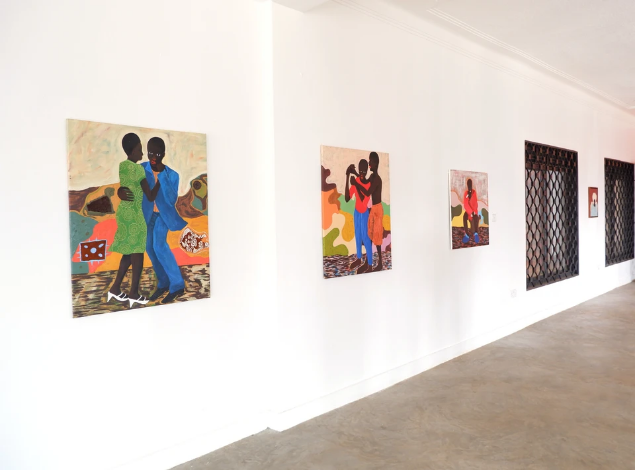What is the dominant color of the gallery's walls?
Provide a short answer using one word or a brief phrase based on the image.

White